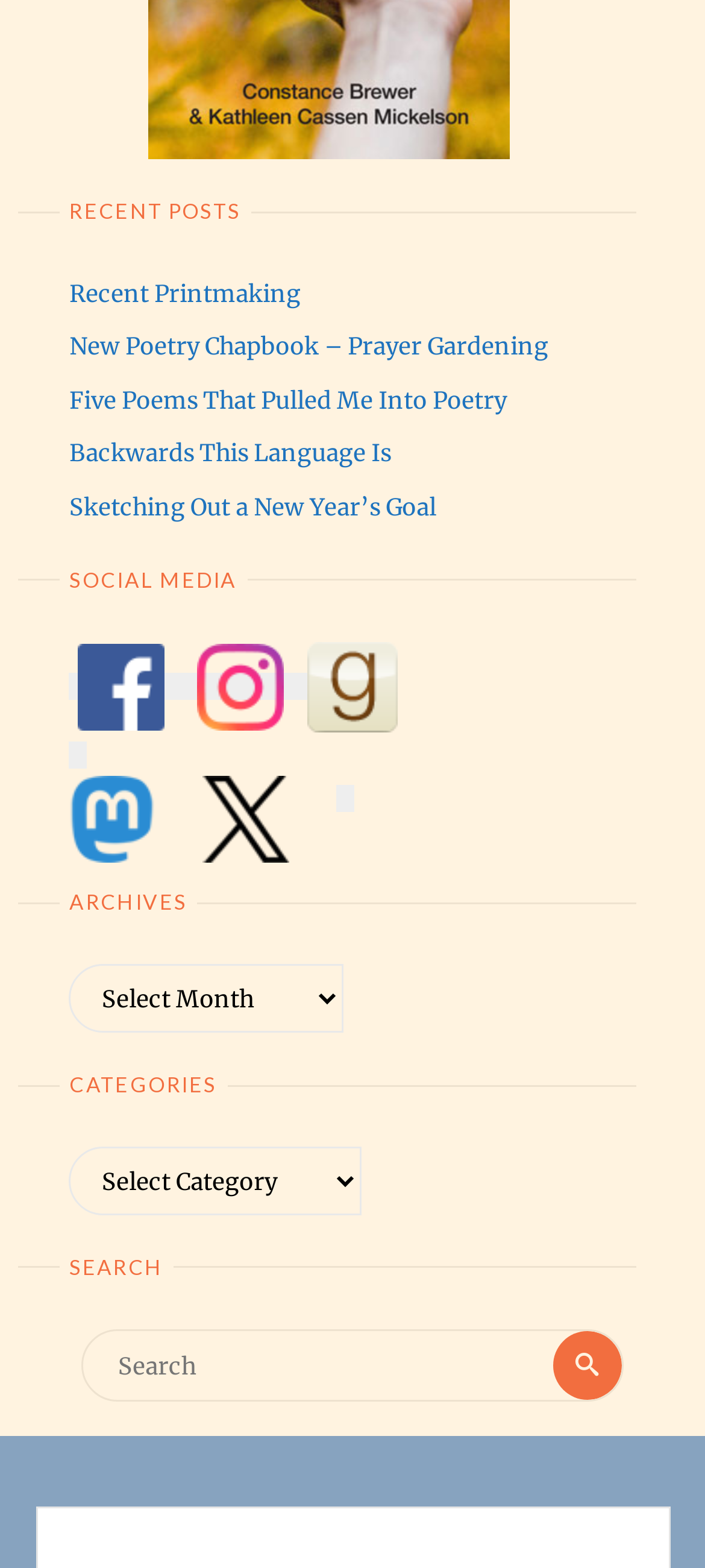Determine the bounding box coordinates (top-left x, top-left y, bottom-right x, bottom-right y) of the UI element described in the following text: About

None